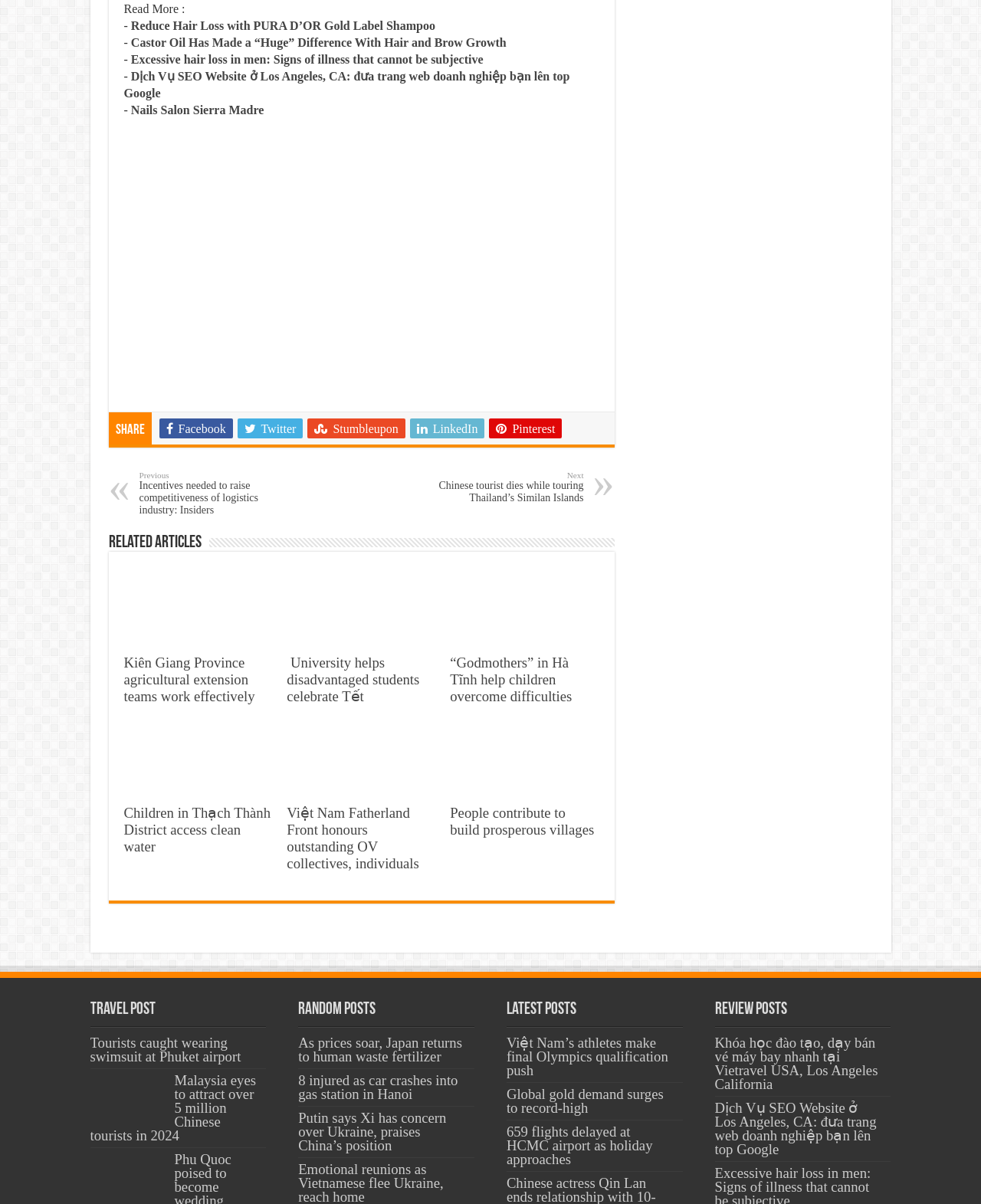Please respond to the question using a single word or phrase:
What is the purpose of the 'Previous' and 'Next' links at the bottom of the webpage?

To navigate to other articles